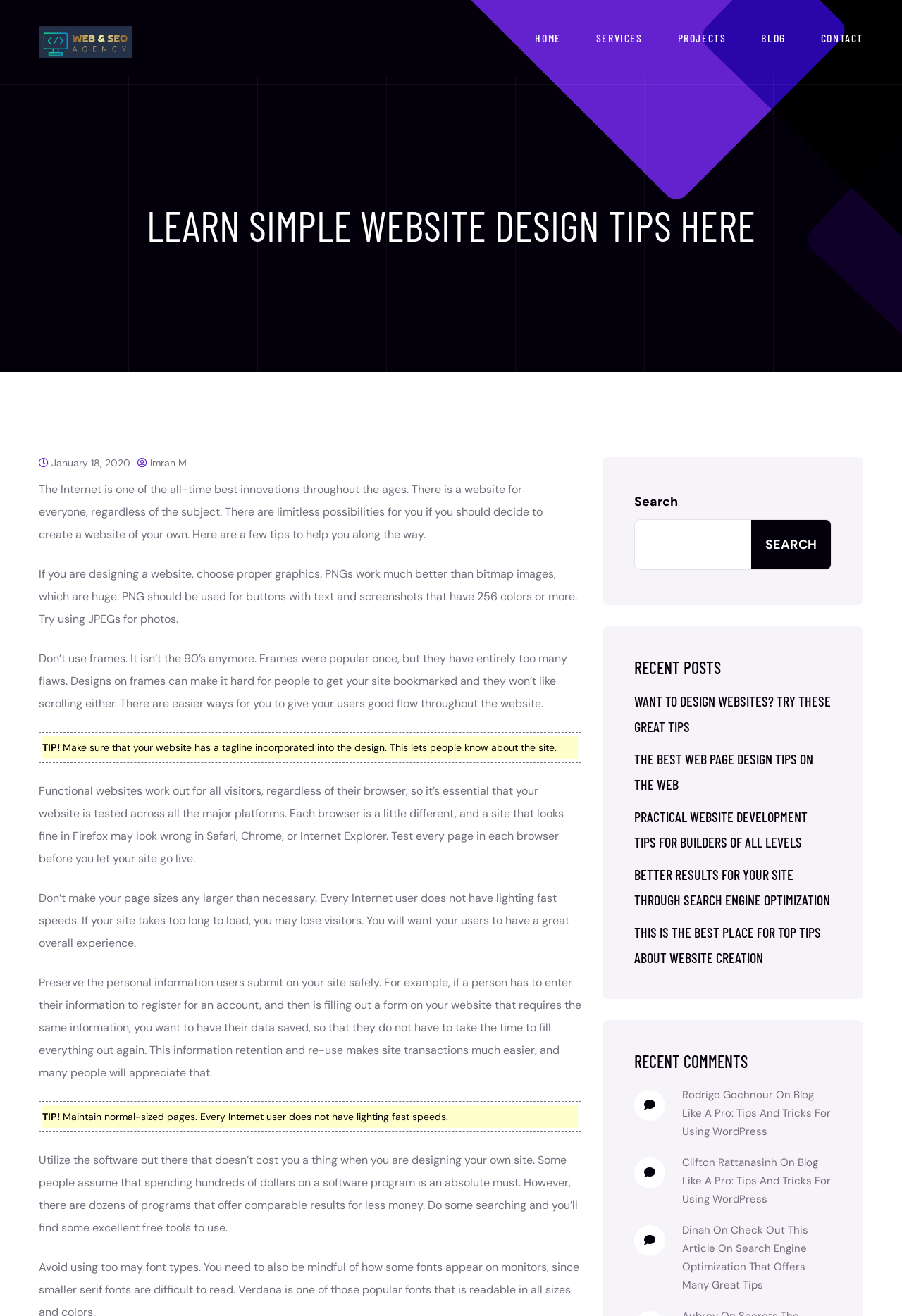Explain the features and main sections of the webpage comprehensively.

This webpage is about website design tips and SEO agency services. At the top, there is a logo and a navigation menu with links to HOME, SERVICES, PROJECTS, BLOG, and CONTACT. Below the navigation menu, there is a heading that reads "LEARN SIMPLE WEBSITE DESIGN TIPS HERE" followed by a subheading with the date and author's name.

The main content of the webpage is divided into several sections. The first section provides tips on website design, including the importance of choosing proper graphics, avoiding frames, and testing the website across different browsers. Each tip is presented in a separate paragraph with a "TIP!" label.

Below the website design tips, there is a search bar with a search button. On the right side of the search bar, there is a section titled "RECENT POSTS" with links to several articles related to website design and SEO.

Further down the page, there is a section titled "RECENT COMMENTS" with comments from users, including their names, dates, and links to the articles they commented on.

At the bottom of the page, there is a footer section with additional links and information about the website.